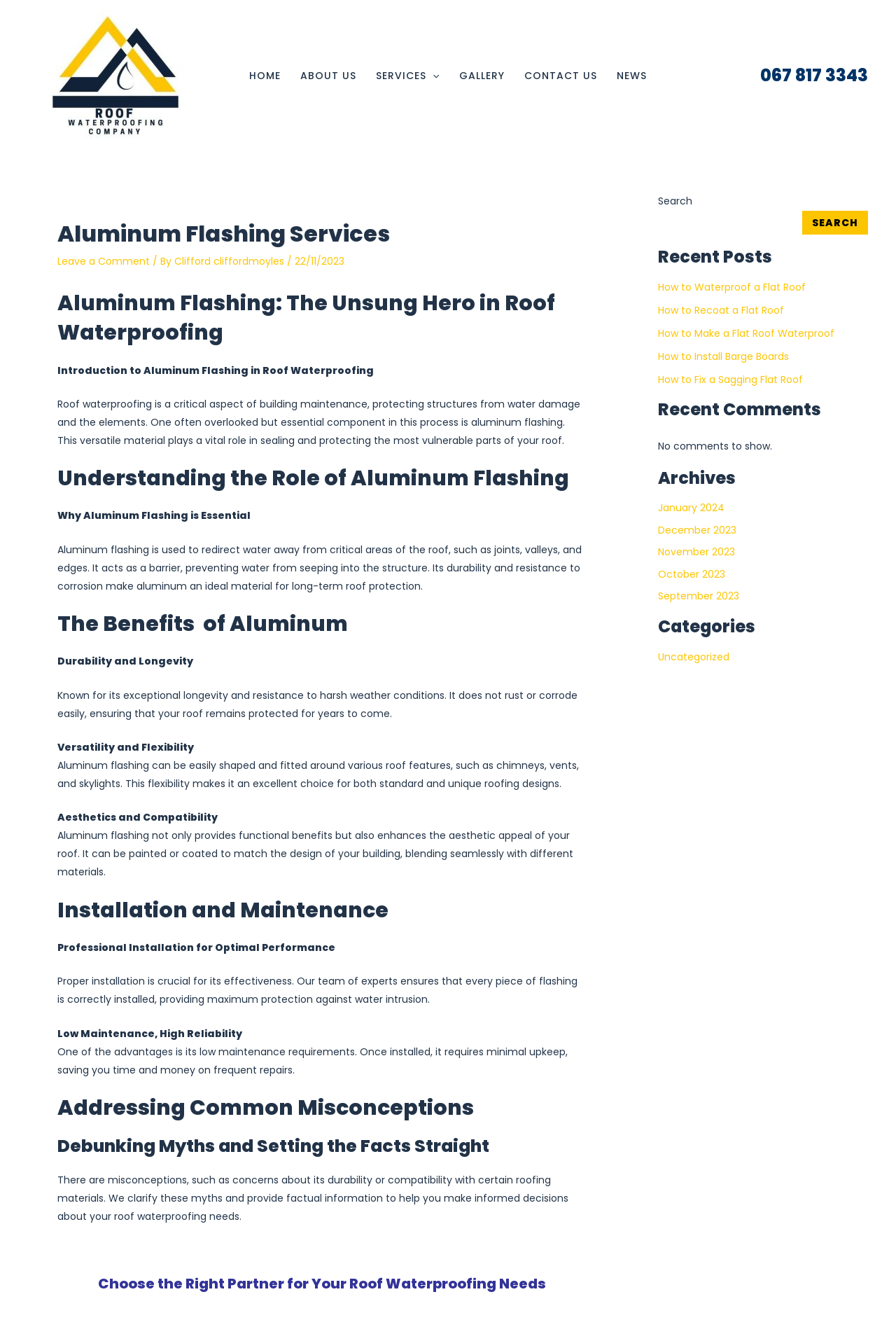Determine the bounding box for the UI element described here: "alt="Roof Waterproofing Company. Logo"".

[0.031, 0.051, 0.227, 0.061]